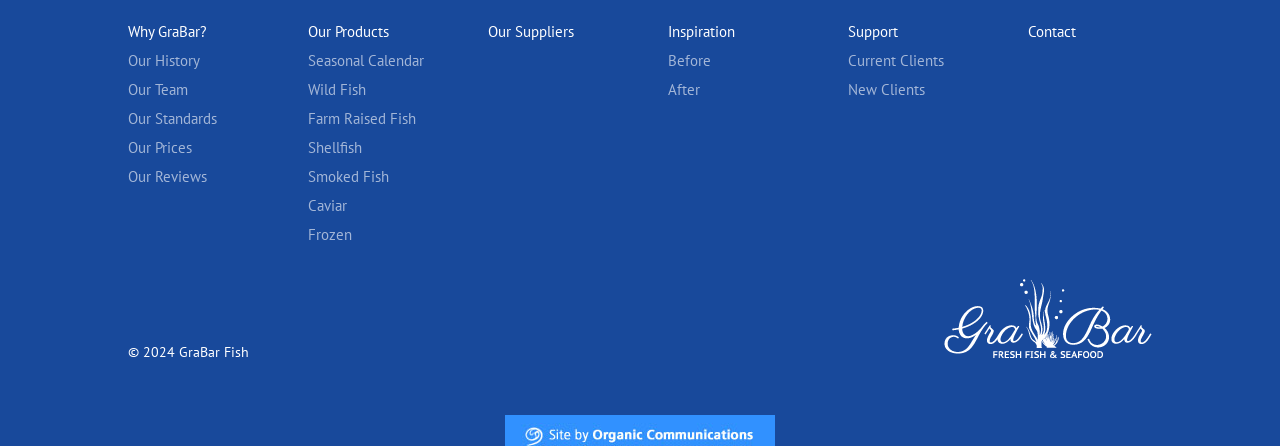Identify the bounding box coordinates of the specific part of the webpage to click to complete this instruction: "Contact GraBar".

[0.803, 0.049, 0.841, 0.091]